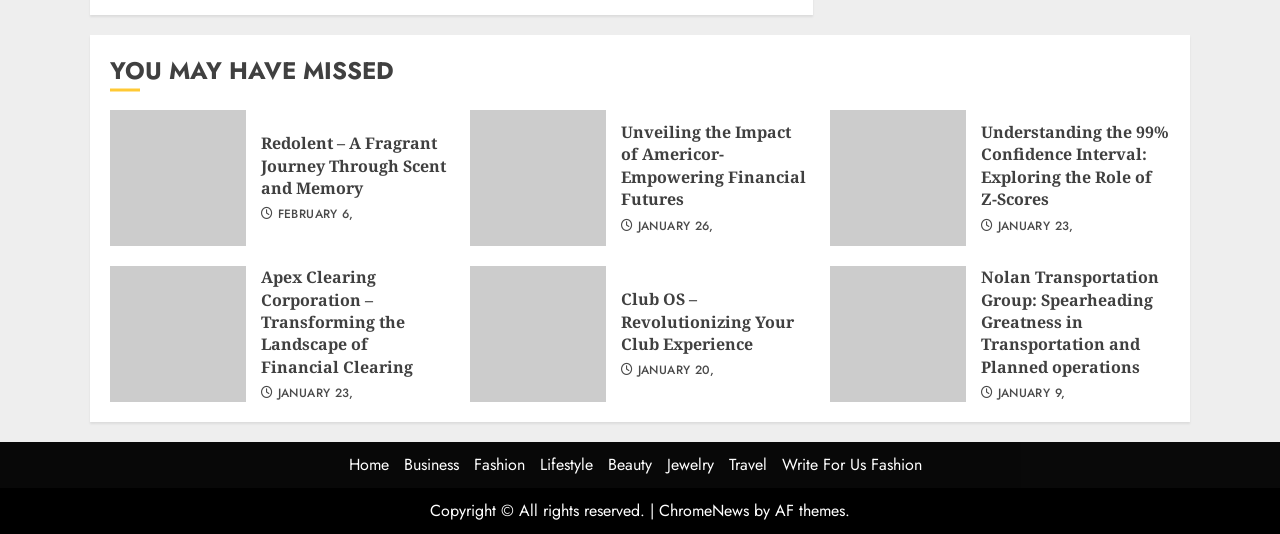Identify the bounding box coordinates for the UI element described as: "January 26,".

[0.498, 0.409, 0.558, 0.44]